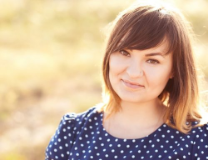Provide a single word or phrase to answer the given question: 
What is the likely setting of the image?

outdoor